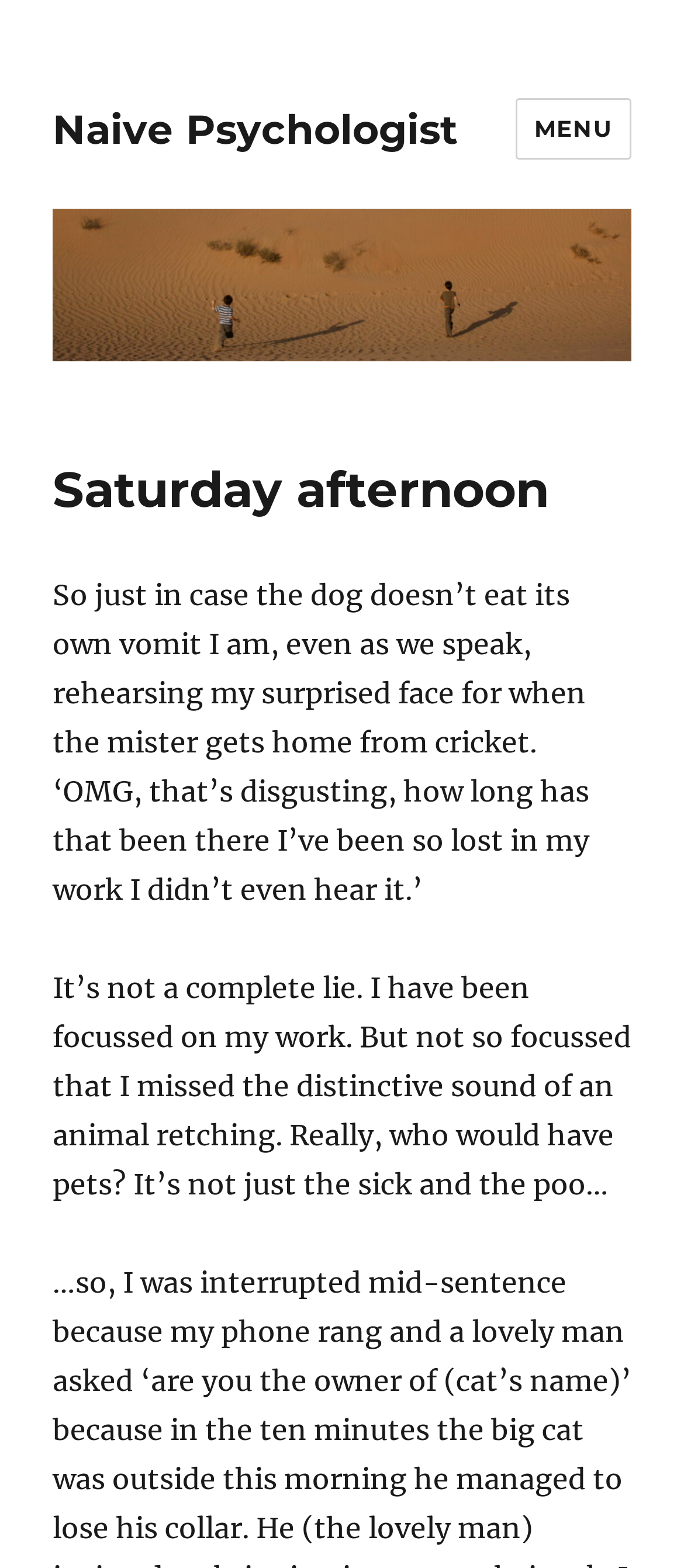What is the author's relationship with the 'mister'?
Give a single word or phrase as your answer by examining the image.

Intimate